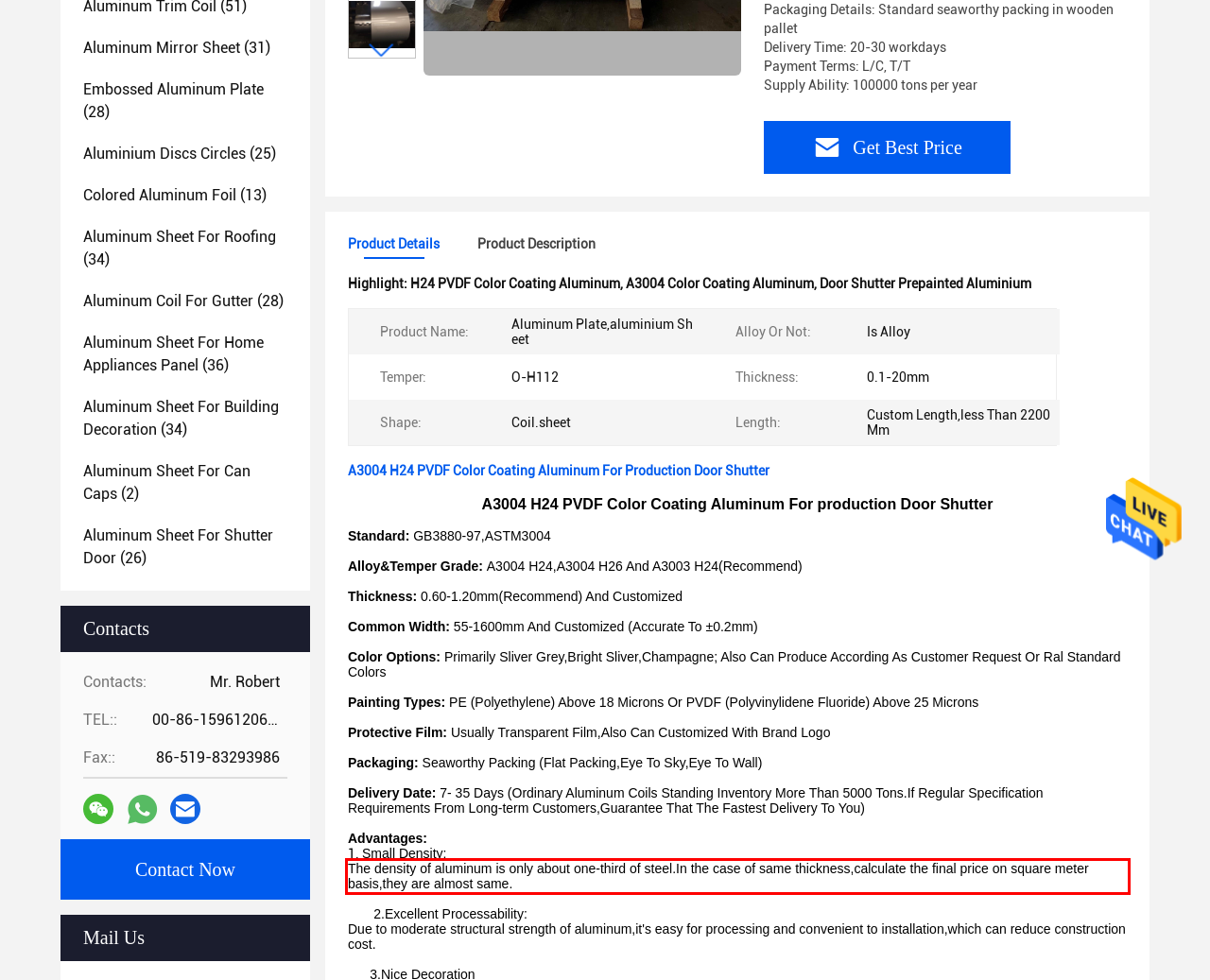Given a webpage screenshot with a red bounding box, perform OCR to read and deliver the text enclosed by the red bounding box.

The density of aluminum is only about one-third of steel.In the case of same thickness,calculate the final price on square meter basis,they are almost same.